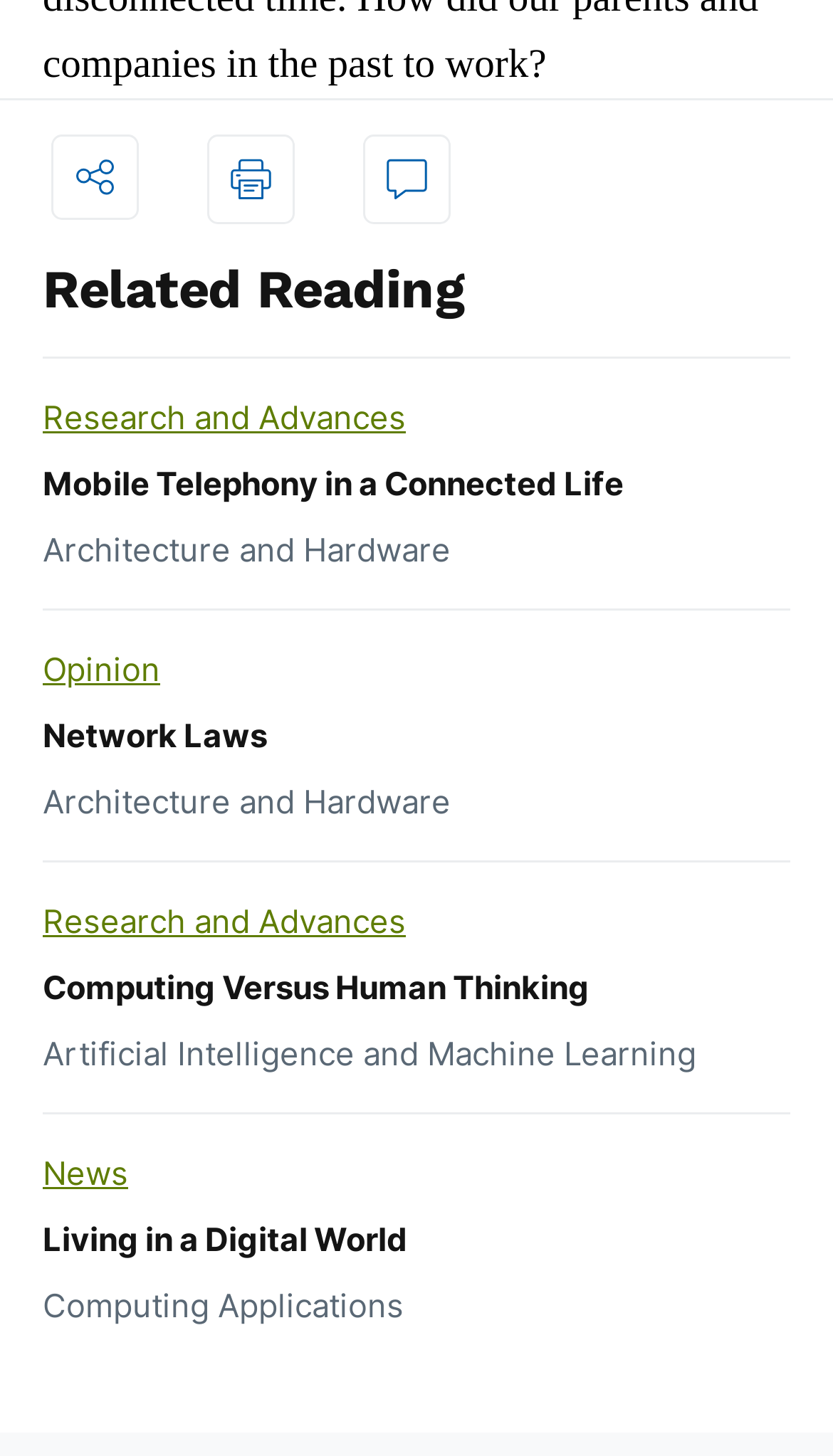Give a one-word or short phrase answer to the question: 
Are all links in the same vertical position?

No